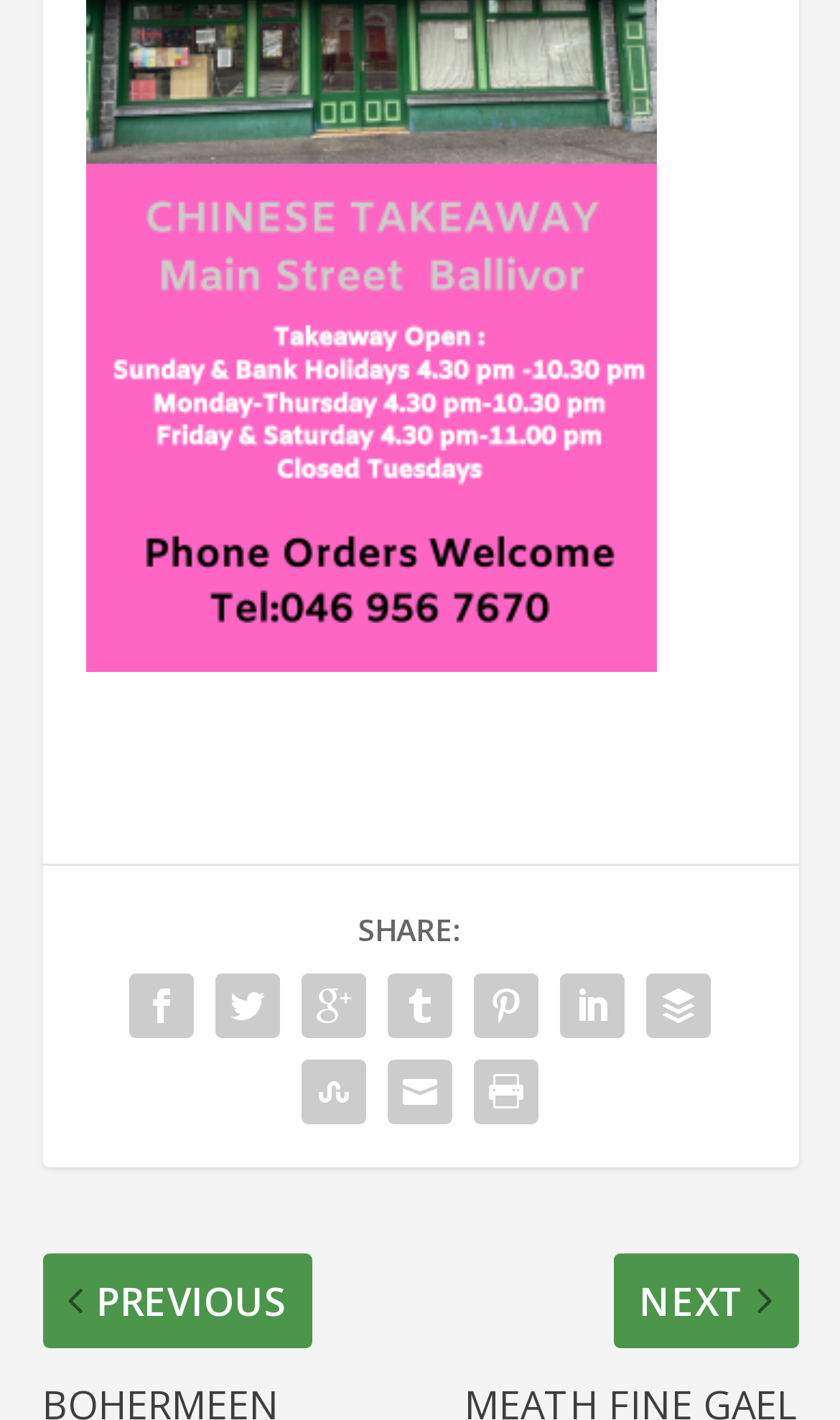Please specify the bounding box coordinates of the clickable section necessary to execute the following command: "Click the share link".

[0.101, 0.444, 0.781, 0.481]